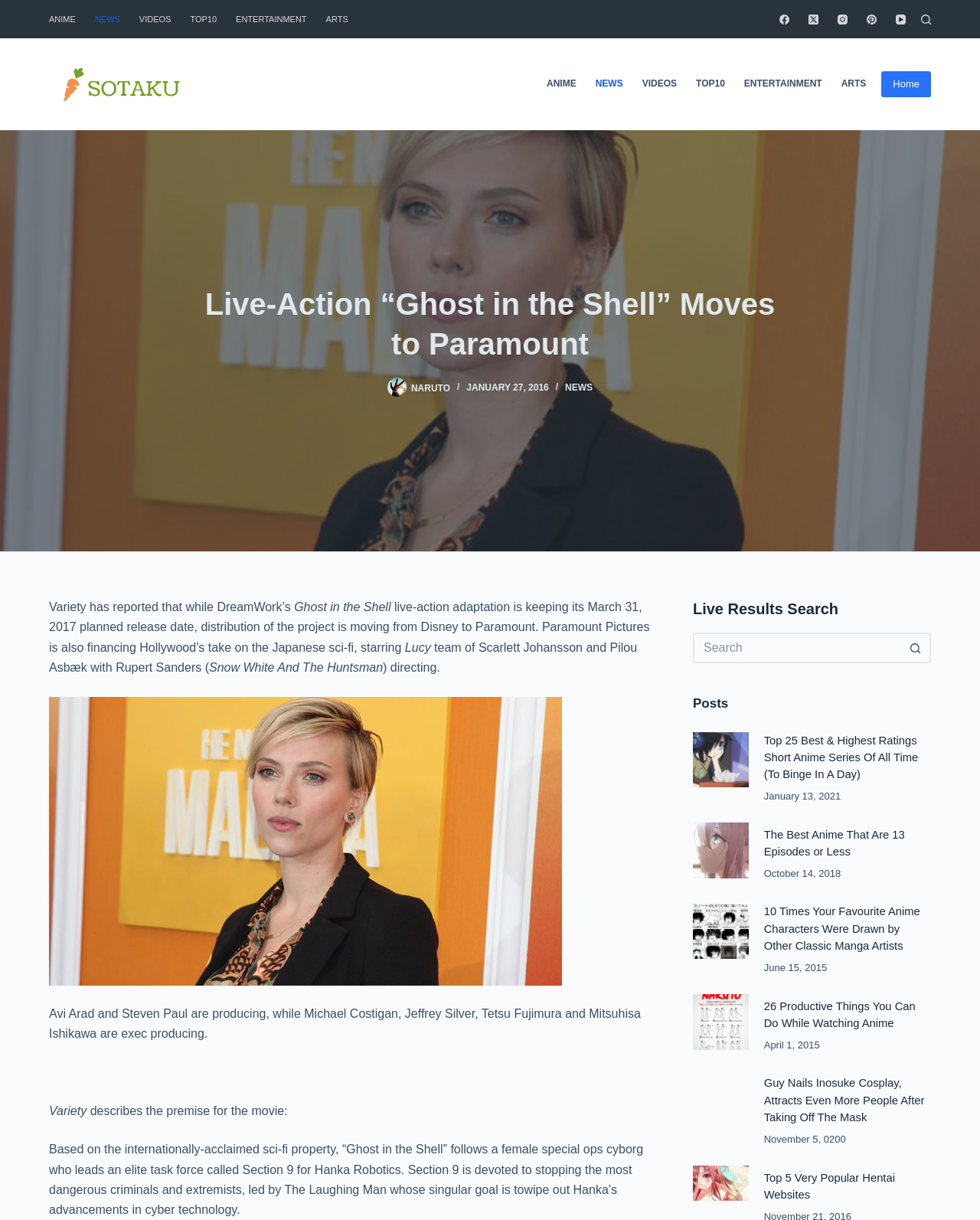Find the bounding box coordinates of the element to click in order to complete the given instruction: "Read the 'Live-Action “Ghost in the Shell” Moves to Paramount' article."

[0.207, 0.233, 0.793, 0.298]